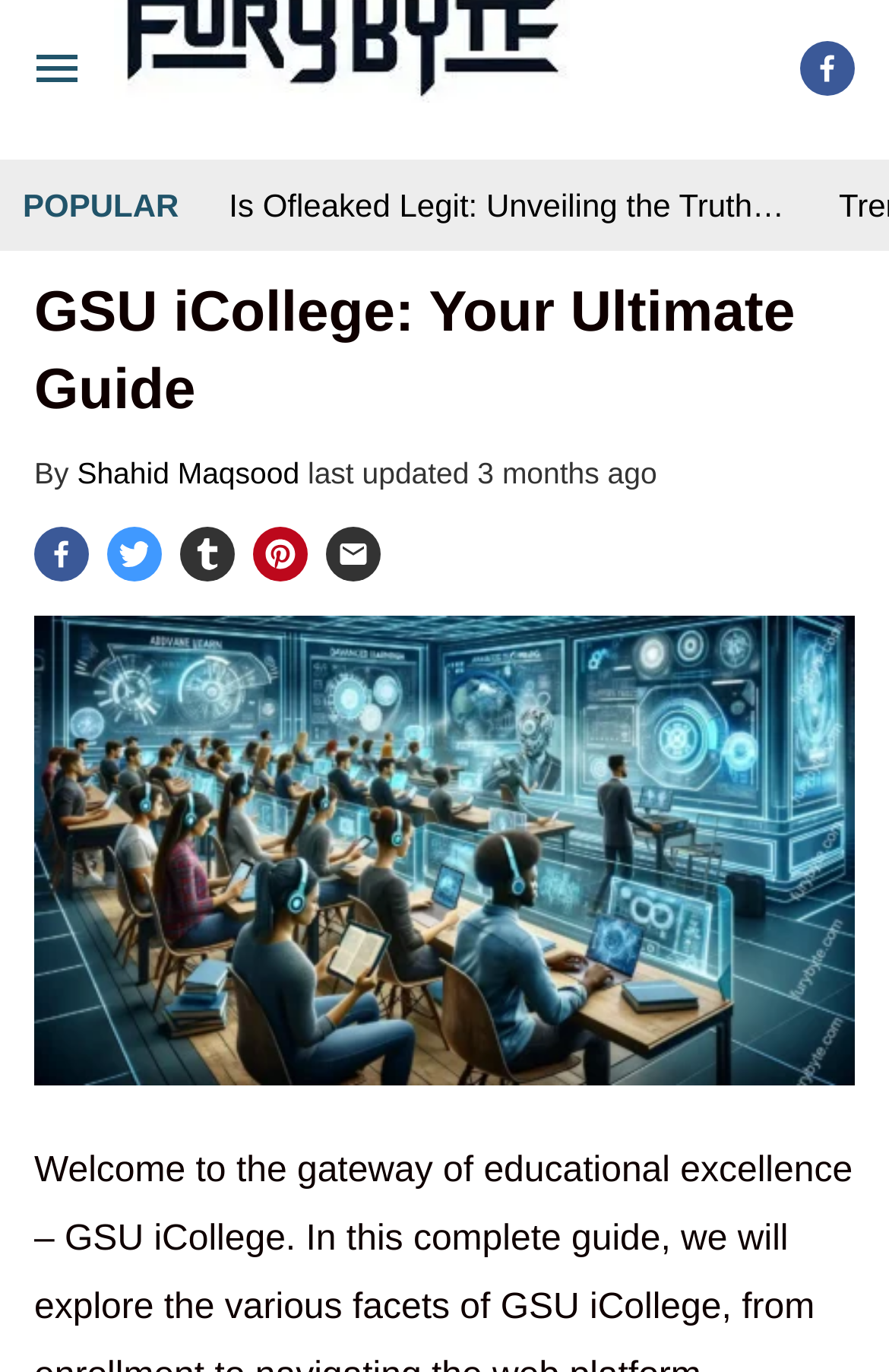Bounding box coordinates should be provided in the format (top-left x, top-left y, bottom-right x, bottom-right y) with all values between 0 and 1. Identify the bounding box for this UI element: Shahid Maqsood

[0.087, 0.332, 0.346, 0.357]